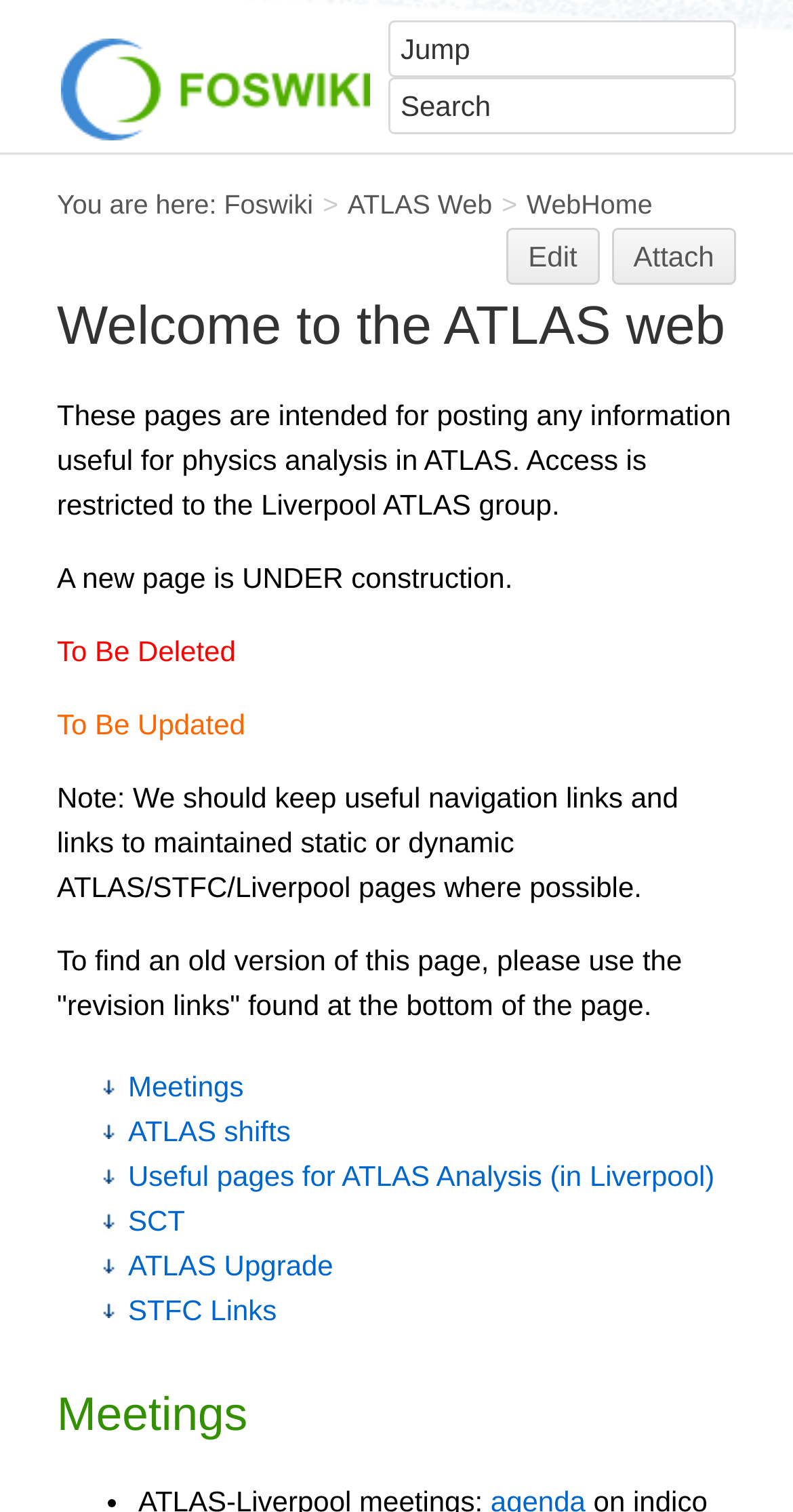Using the element description: "SCT", determine the bounding box coordinates for the specified UI element. The coordinates should be four float numbers between 0 and 1, [left, top, right, bottom].

[0.162, 0.797, 0.233, 0.818]